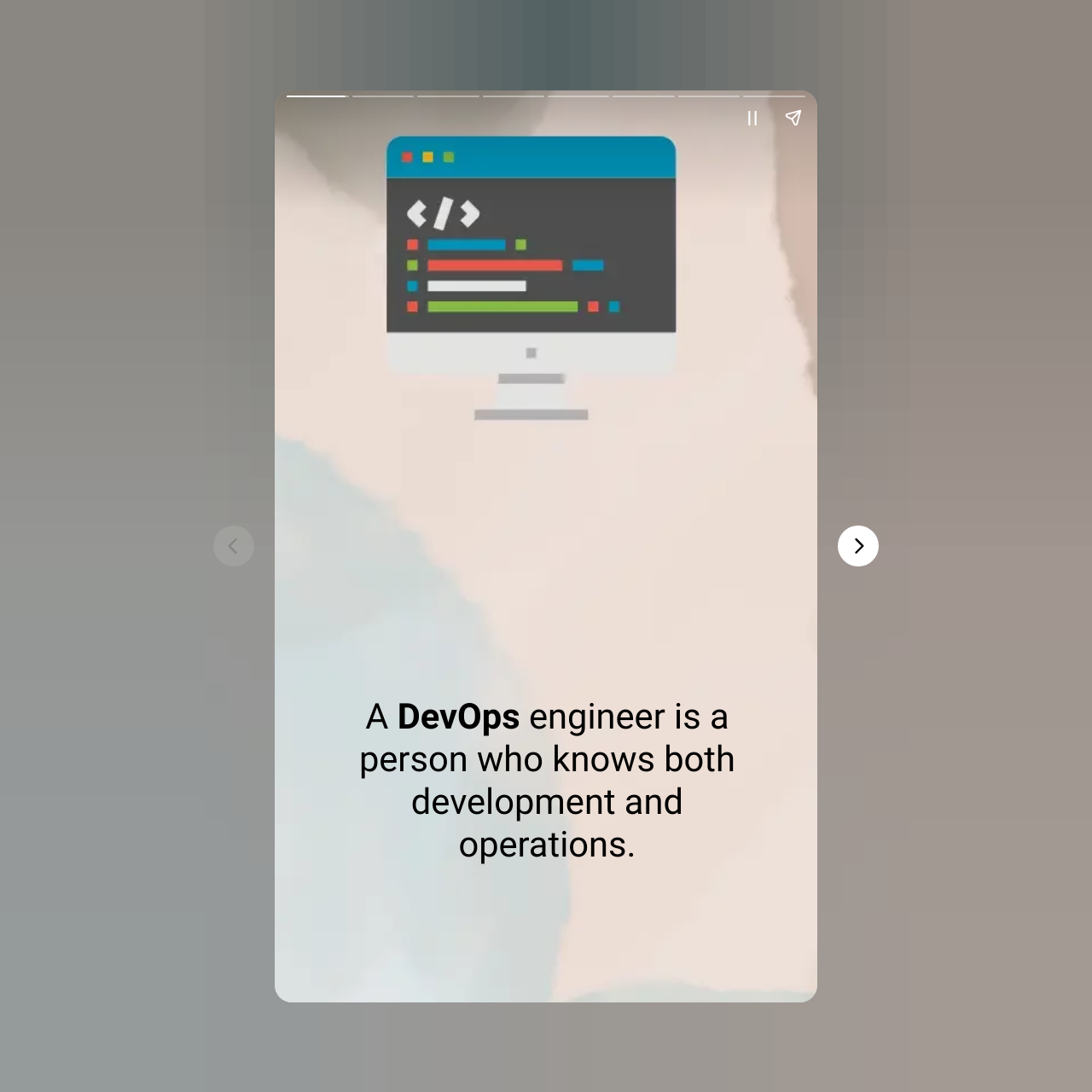Provide the bounding box coordinates, formatted as (top-left x, top-left y, bottom-right x, bottom-right y), with all values being floating point numbers between 0 and 1. Identify the bounding box of the UI element that matches the description: aria-label="Share story"

[0.708, 0.089, 0.745, 0.126]